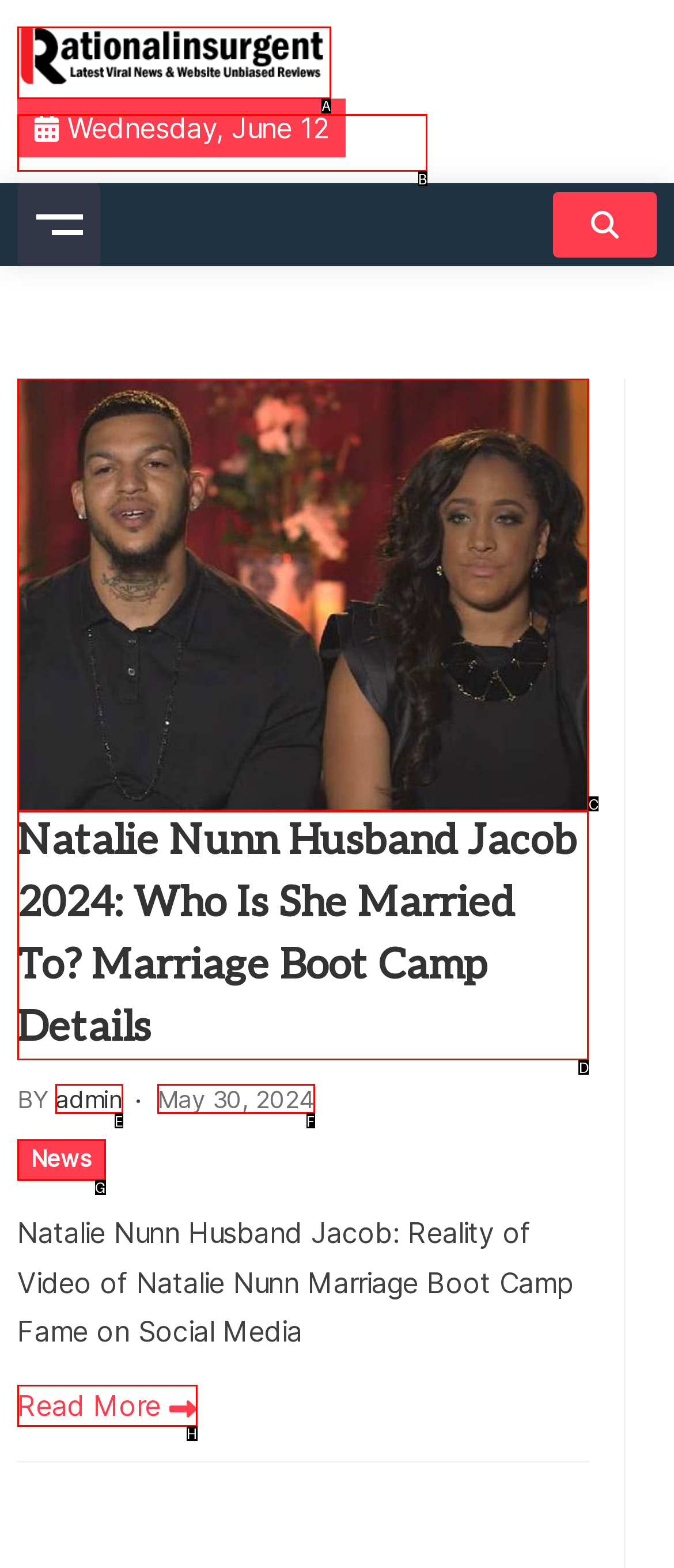Tell me which letter I should select to achieve the following goal: Click the header logo
Answer with the corresponding letter from the provided options directly.

A